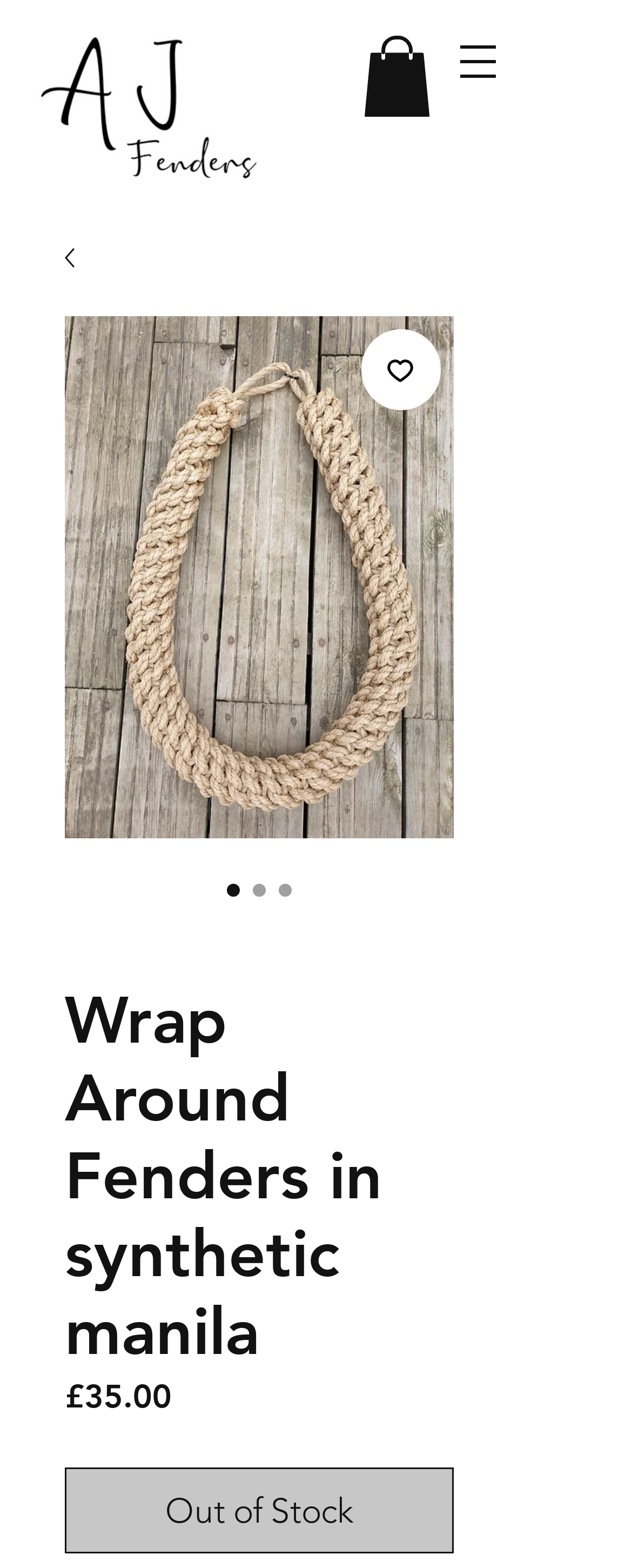What is the price of this product?
Analyze the screenshot and provide a detailed answer to the question.

I found the price of the product by looking at the text '£35.00' which is located below the product description and above the 'Add to Wishlist' button.